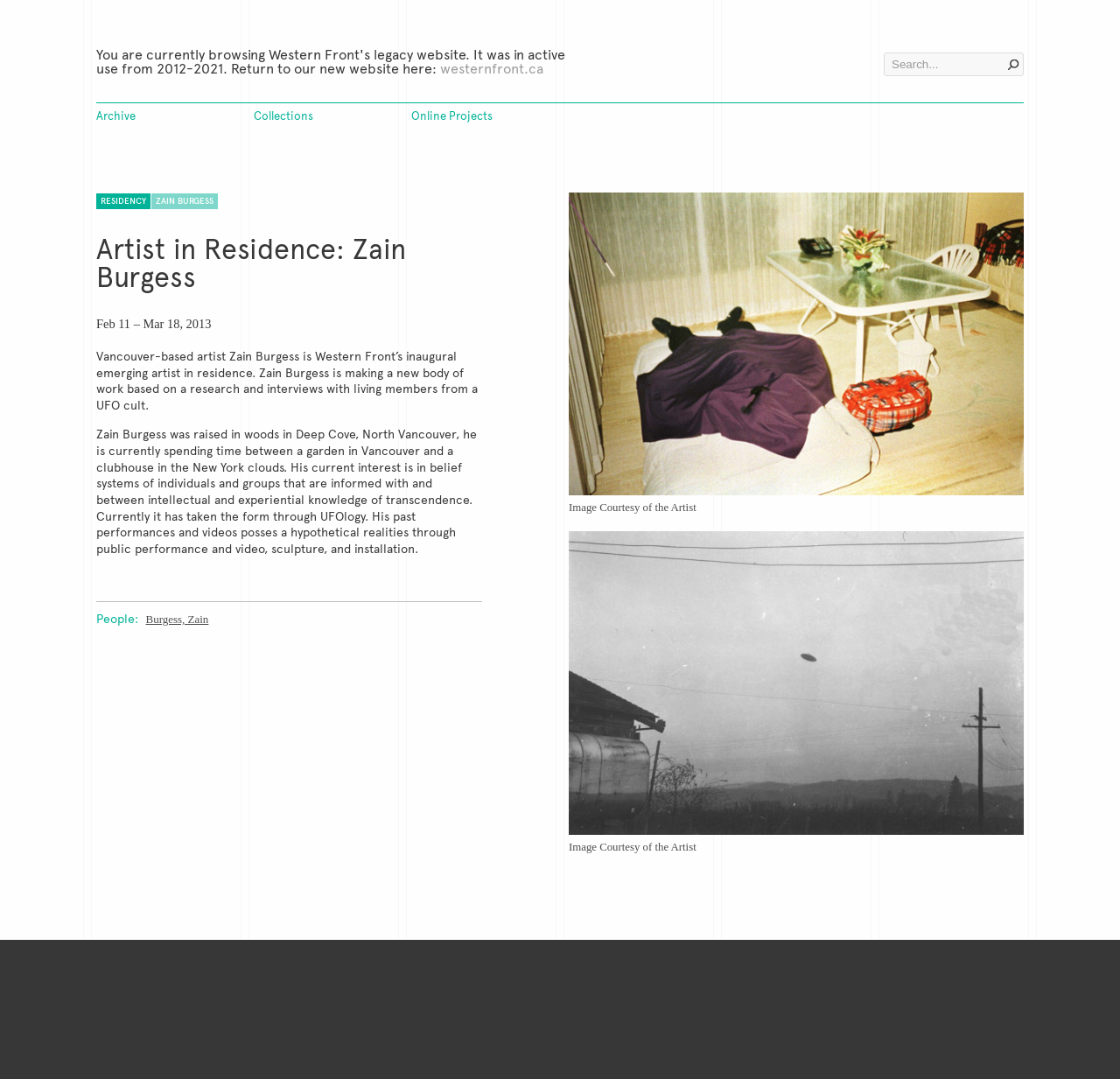Refer to the image and answer the question with as much detail as possible: What is the topic of the artist's current interest?

I found the answer by reading the text which mentions that the artist's current interest is in 'belief systems of individuals and groups that are informed with and between intellectual and experiential knowledge of transcendence', and specifically mentions 'UFOlogy' as the current form of this interest.